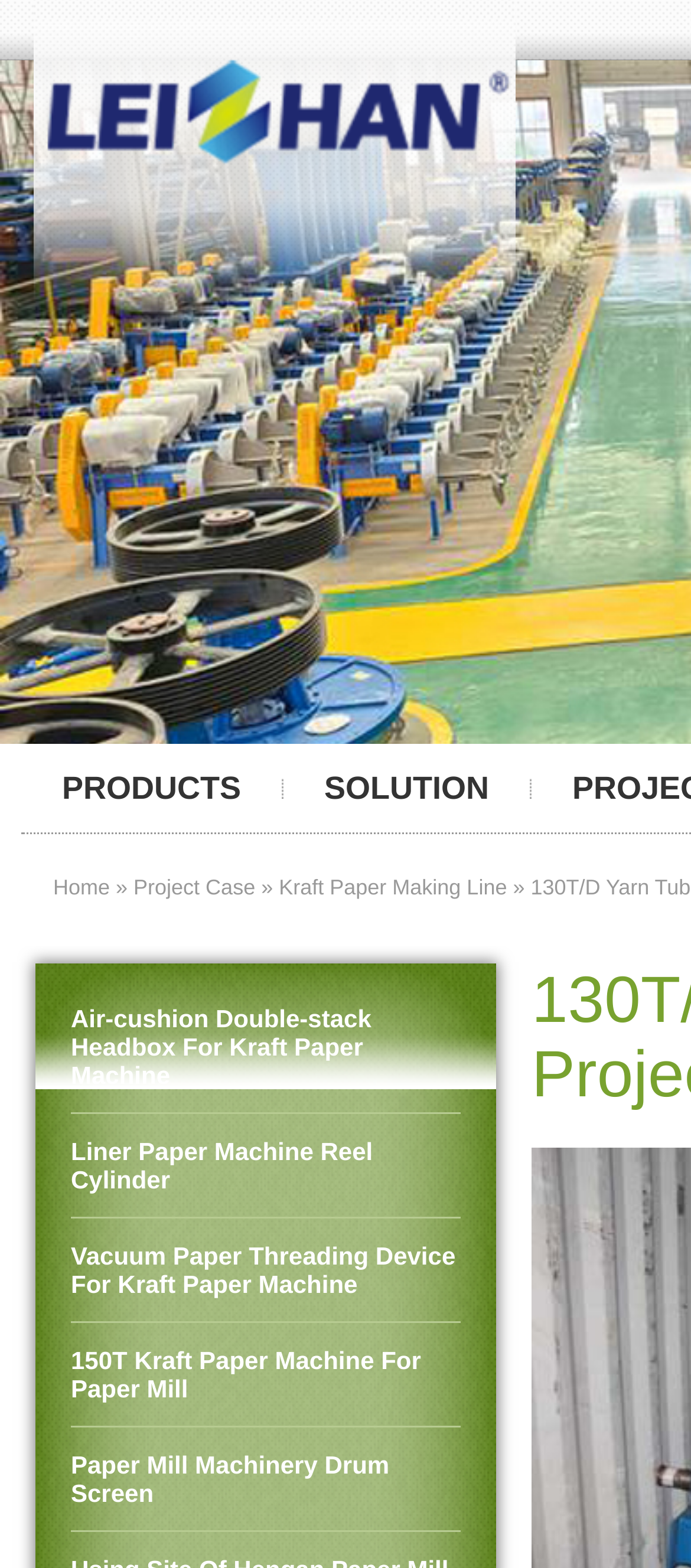Specify the bounding box coordinates of the area that needs to be clicked to achieve the following instruction: "learn about kraft paper making line".

[0.404, 0.558, 0.734, 0.574]